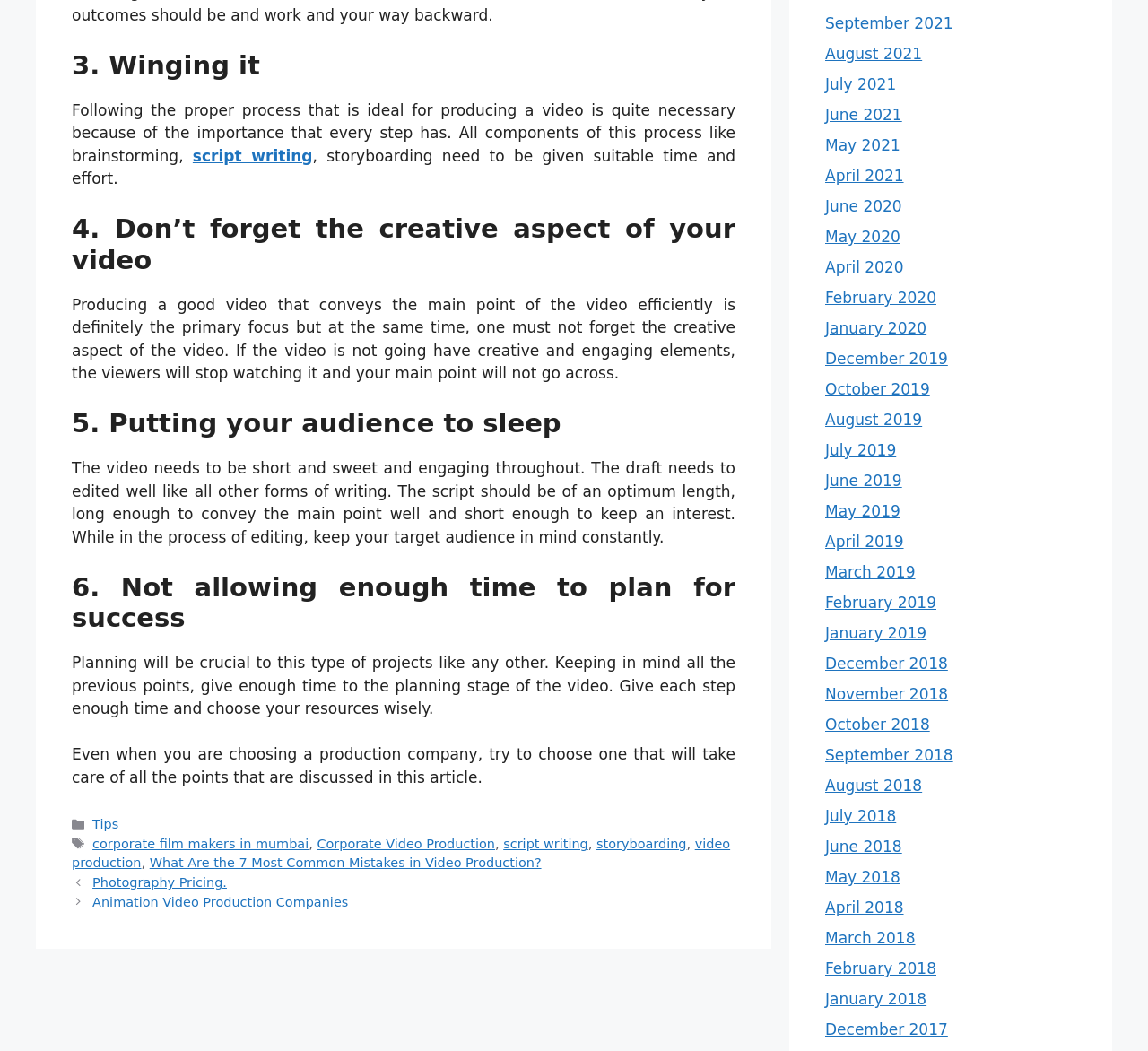Find the bounding box coordinates of the element I should click to carry out the following instruction: "Click on 'What Are the 7 Most Common Mistakes in Video Production?'".

[0.13, 0.814, 0.472, 0.828]